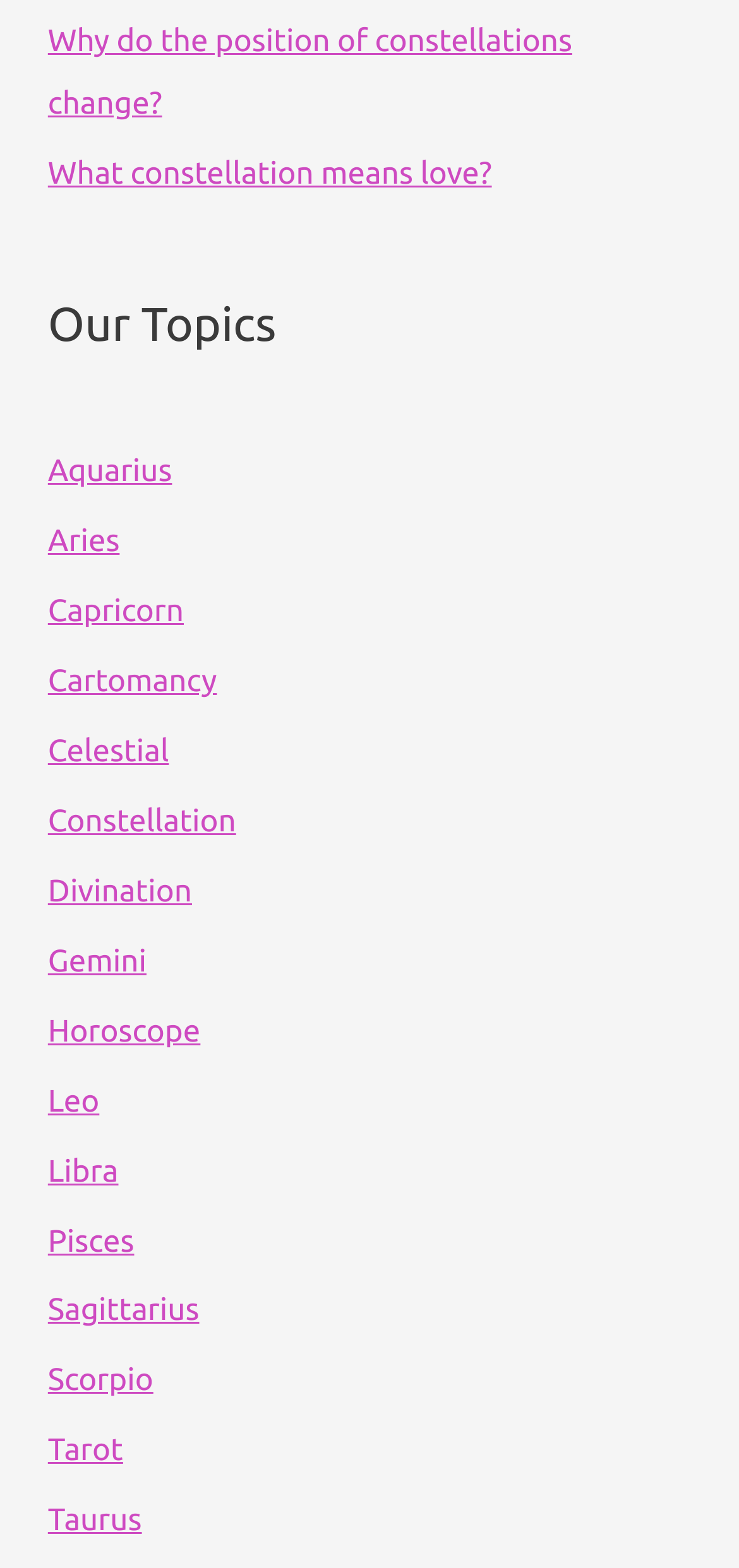Identify the bounding box coordinates for the UI element that matches this description: "Refunds and Exchanges".

None